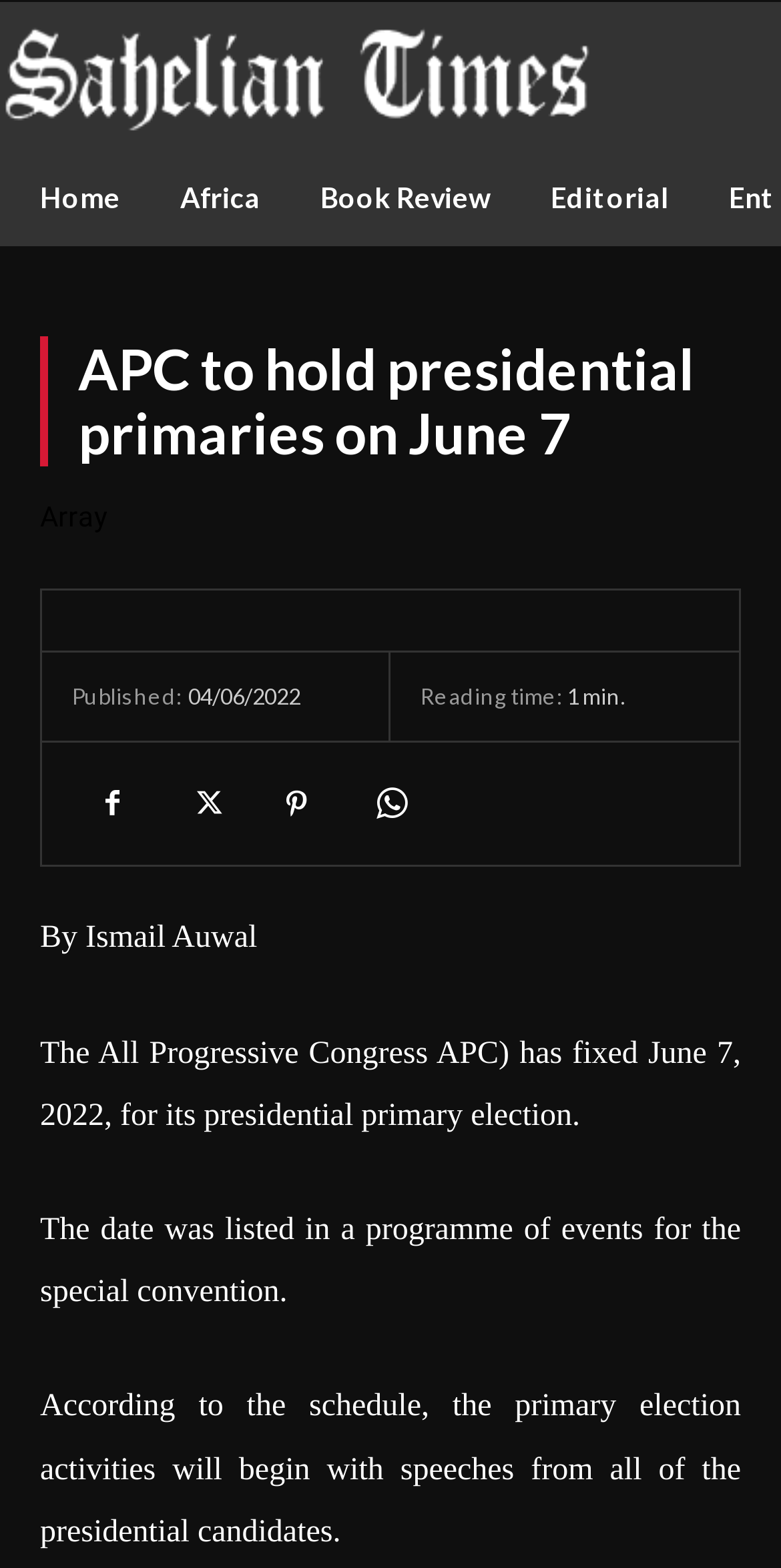Locate and generate the text content of the webpage's heading.

APC to hold presidential primaries on June 7